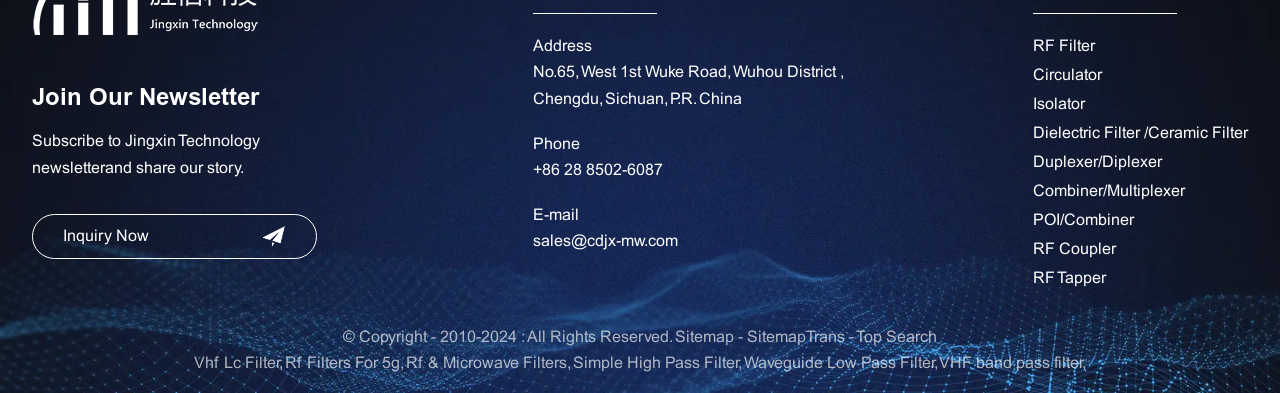Using the webpage screenshot and the element description Dielectric Filter /Ceramic Filter, determine the bounding box coordinates. Specify the coordinates in the format (top-left x, top-left y, bottom-right x, bottom-right y) with values ranging from 0 to 1.

[0.807, 0.307, 0.975, 0.375]